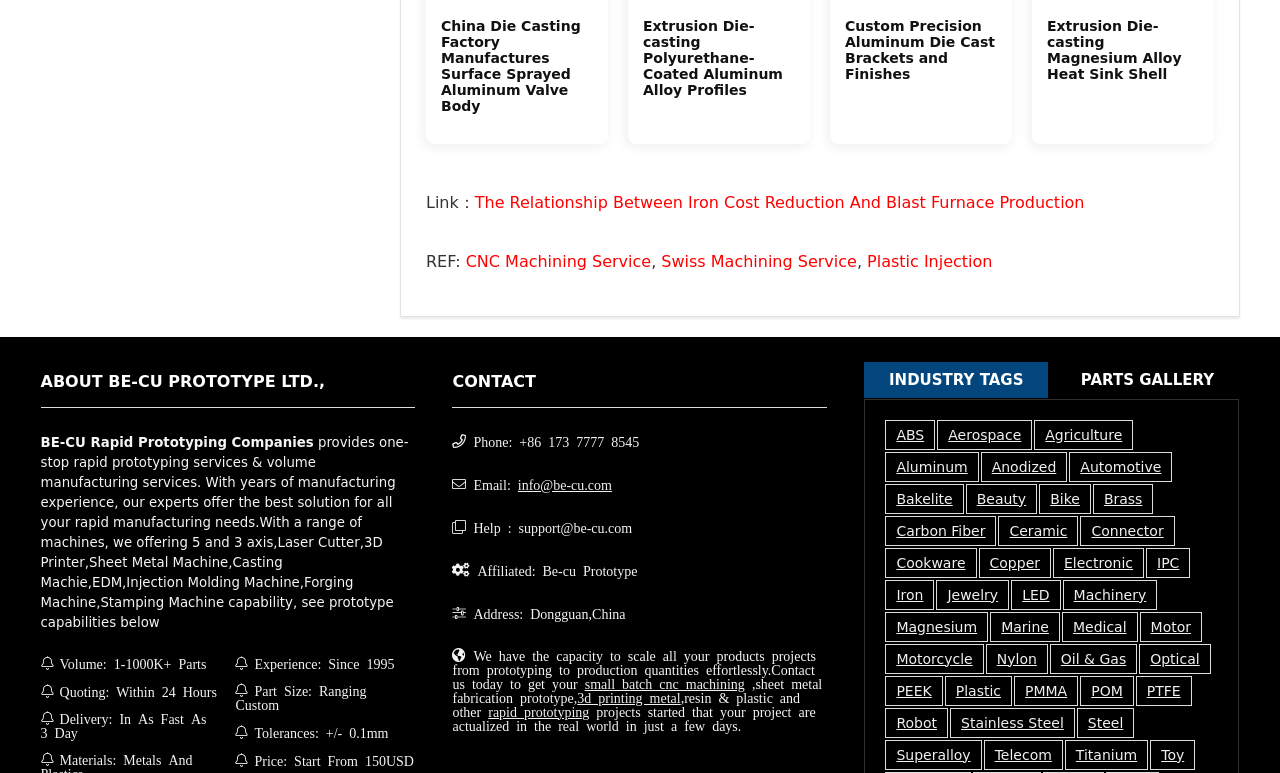Could you locate the bounding box coordinates for the section that should be clicked to accomplish this task: "Click on the link to learn about the relationship between iron cost reduction and blast furnace production".

[0.371, 0.249, 0.847, 0.274]